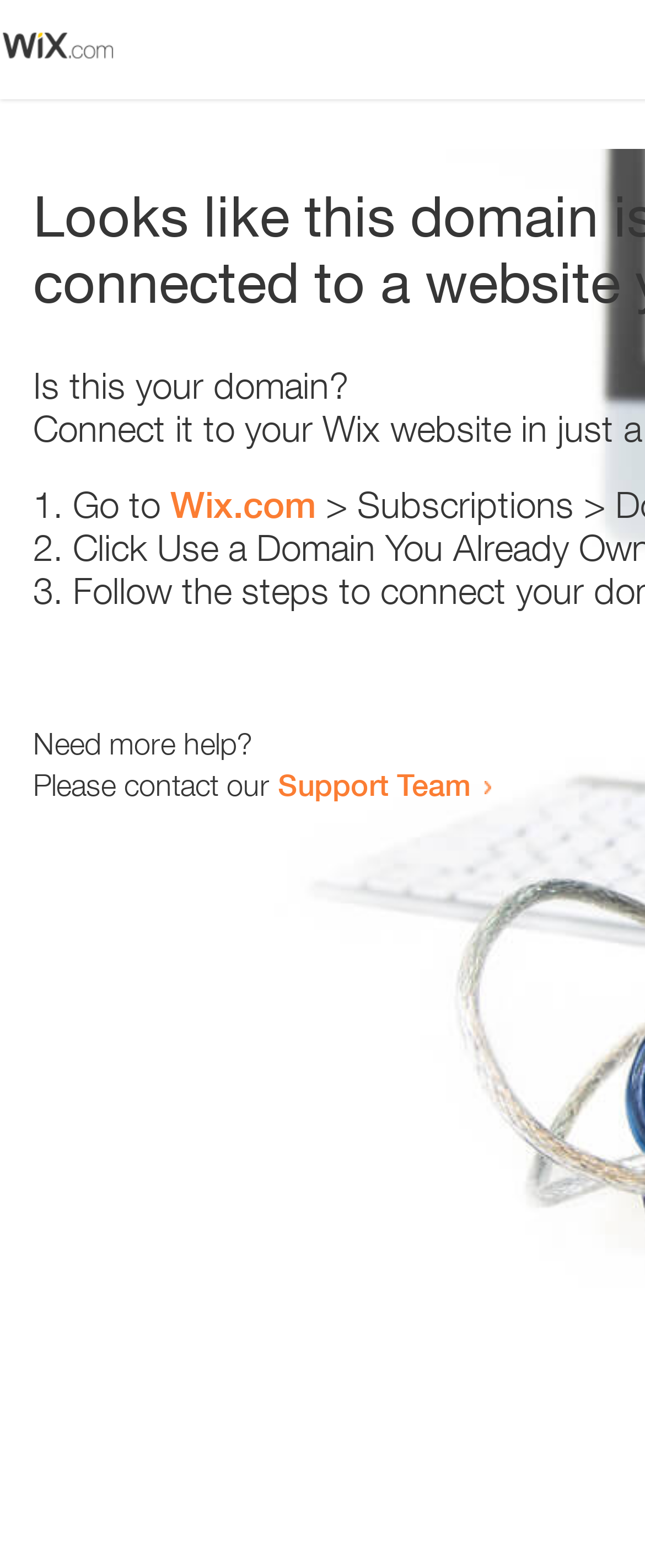Write a detailed summary of the webpage, including text, images, and layout.

The webpage appears to be an error page, with a small image at the top left corner. Below the image, there is a heading that reads "Is this your domain?" centered on the page. 

Underneath the heading, there is a numbered list with three items. The first item starts with "1." and is followed by the text "Go to" and a link to "Wix.com". The second item starts with "2." and the third item starts with "3.", but their contents are not specified. 

At the bottom of the page, there is a section that provides additional help options. It starts with the text "Need more help?" and is followed by a sentence that reads "Please contact our". This sentence is completed with a link to the "Support Team".